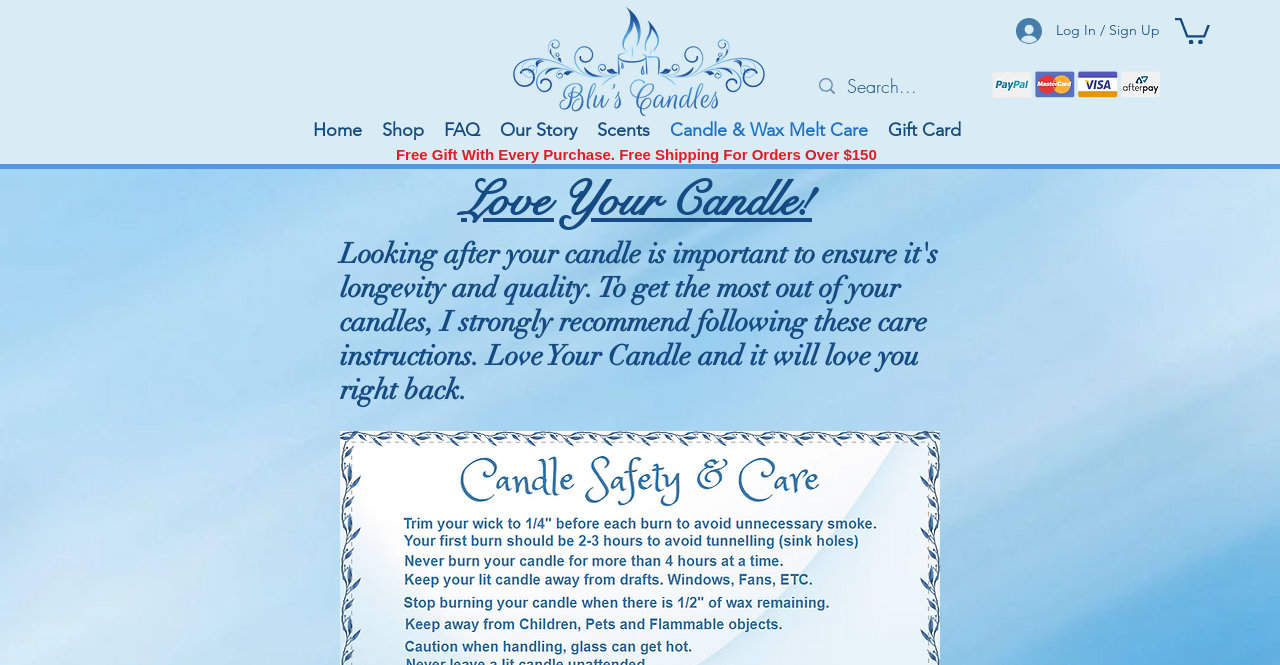Can you extract the primary headline text from the webpage?

Free Gift With Every Purchase. Free Shipping For Orders Over $150